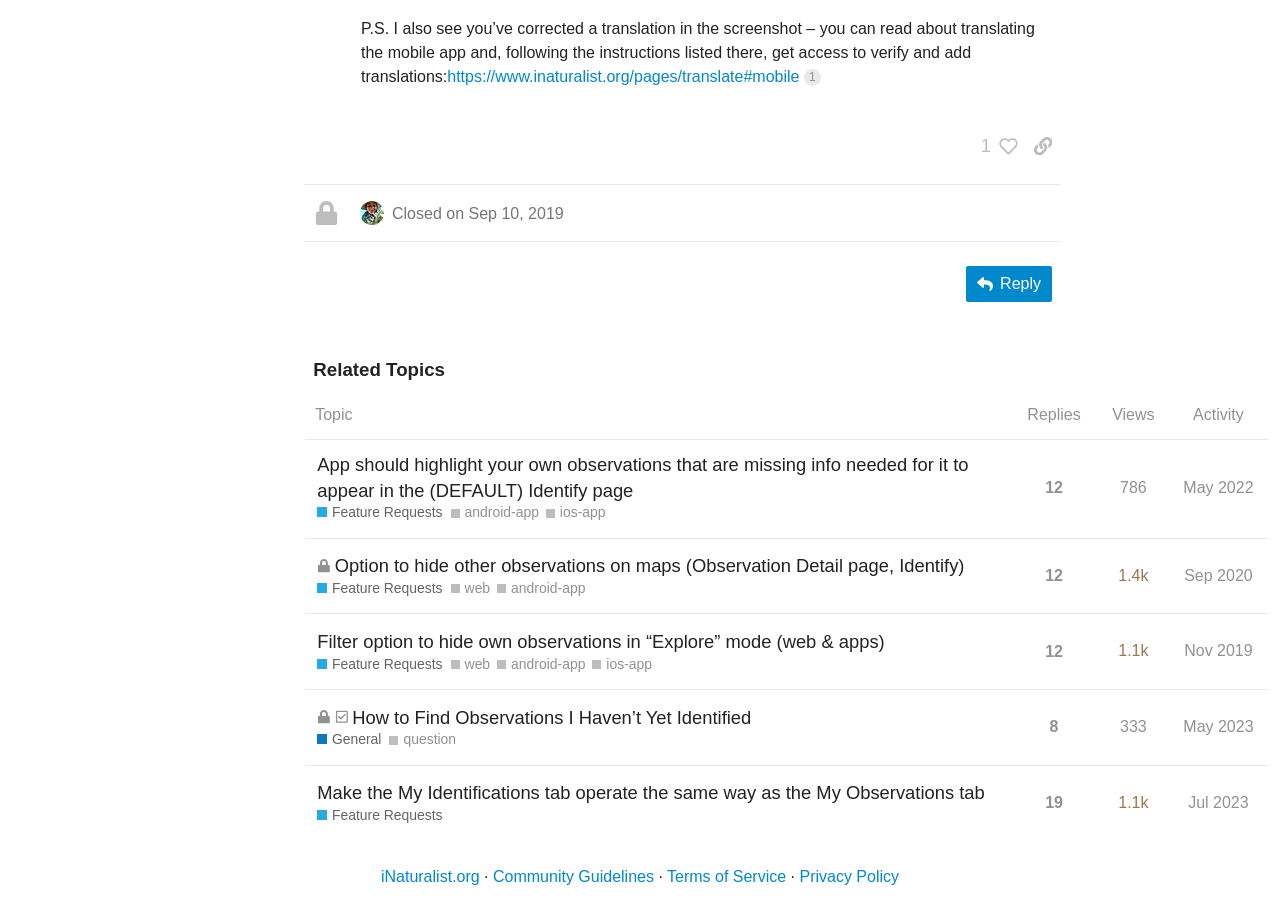Using the elements shown in the image, answer the question comprehensively: How many replies does the topic 'App should highlight your own observations that are missing info needed for it to appear in the (DEFAULT) Identify page' have?

The topic 'App should highlight your own observations that are missing info needed for it to appear in the (DEFAULT) Identify page' has 12 replies as indicated by the button element with the text 'This topic has 12 replies' inside the gridcell element.